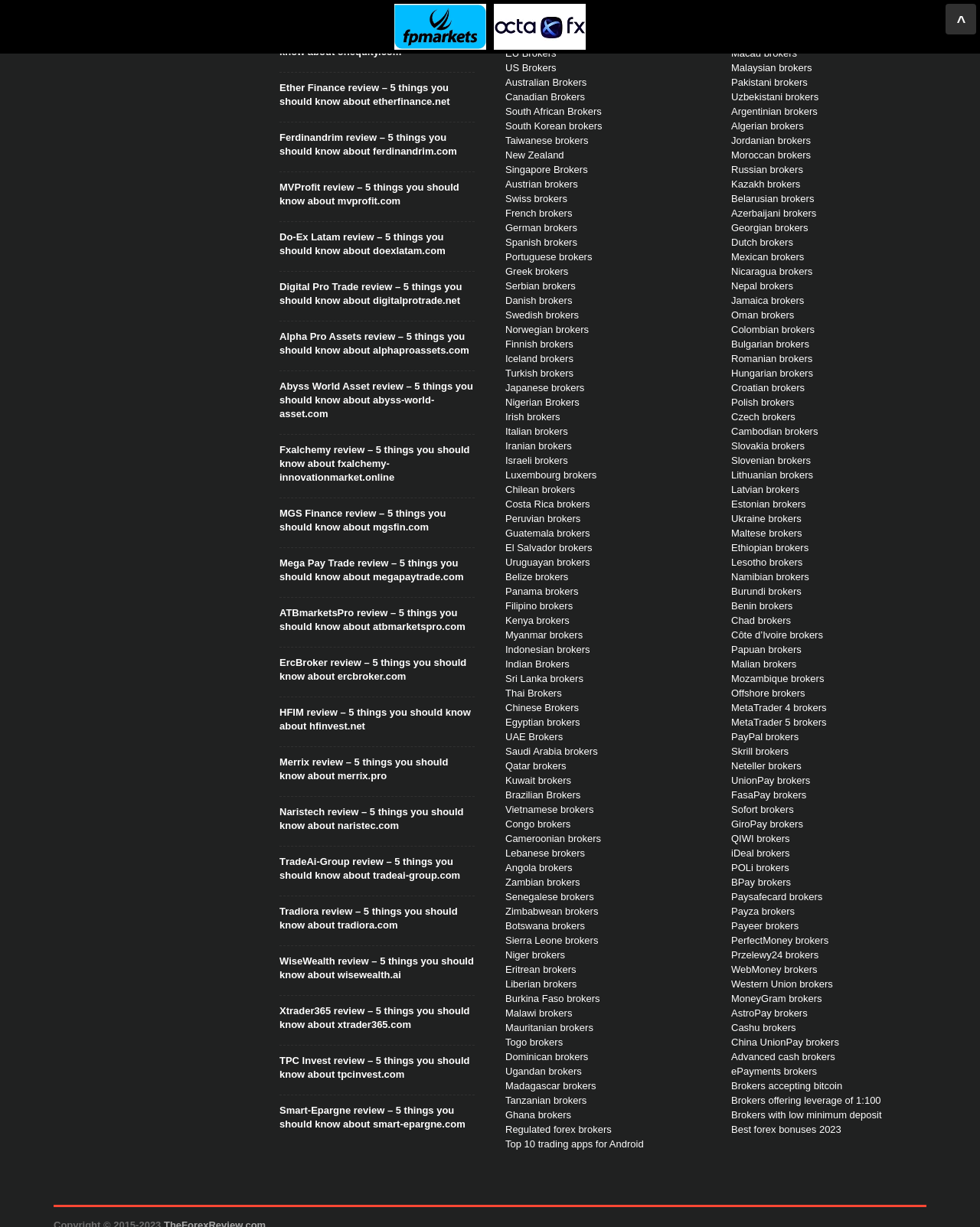Locate the bounding box coordinates of the area to click to fulfill this instruction: "View the 'TPC Invest review – 5 things you should know about tpcinvest.com' review". The bounding box should be presented as four float numbers between 0 and 1, in the order [left, top, right, bottom].

[0.285, 0.859, 0.484, 0.881]